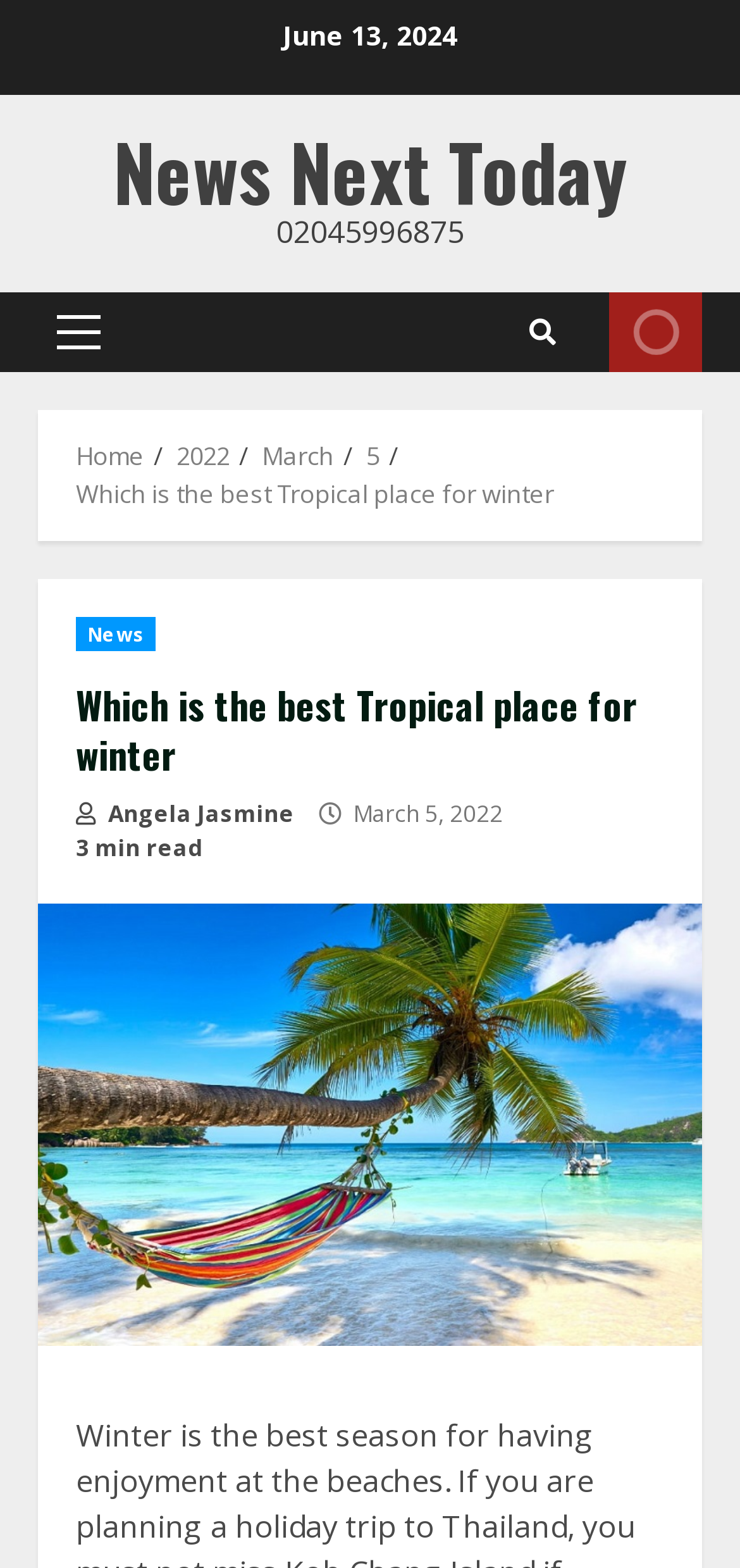Refer to the image and offer a detailed explanation in response to the question: What is the category of the article?

I found the category of the article by looking at the link 'News' which is located in the header of the article.